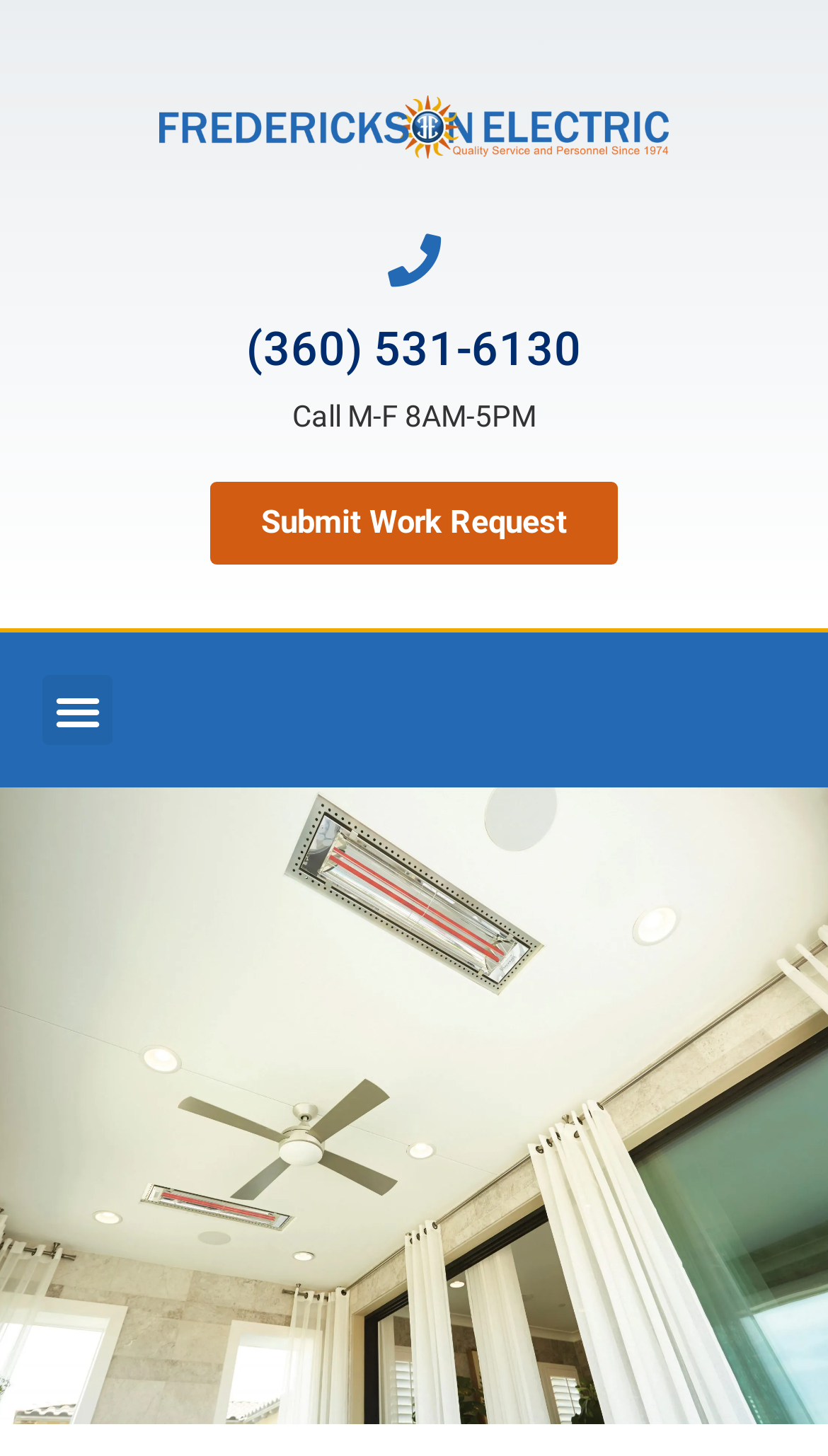What is the phone number to call?
From the image, respond with a single word or phrase.

(360) 531-6130